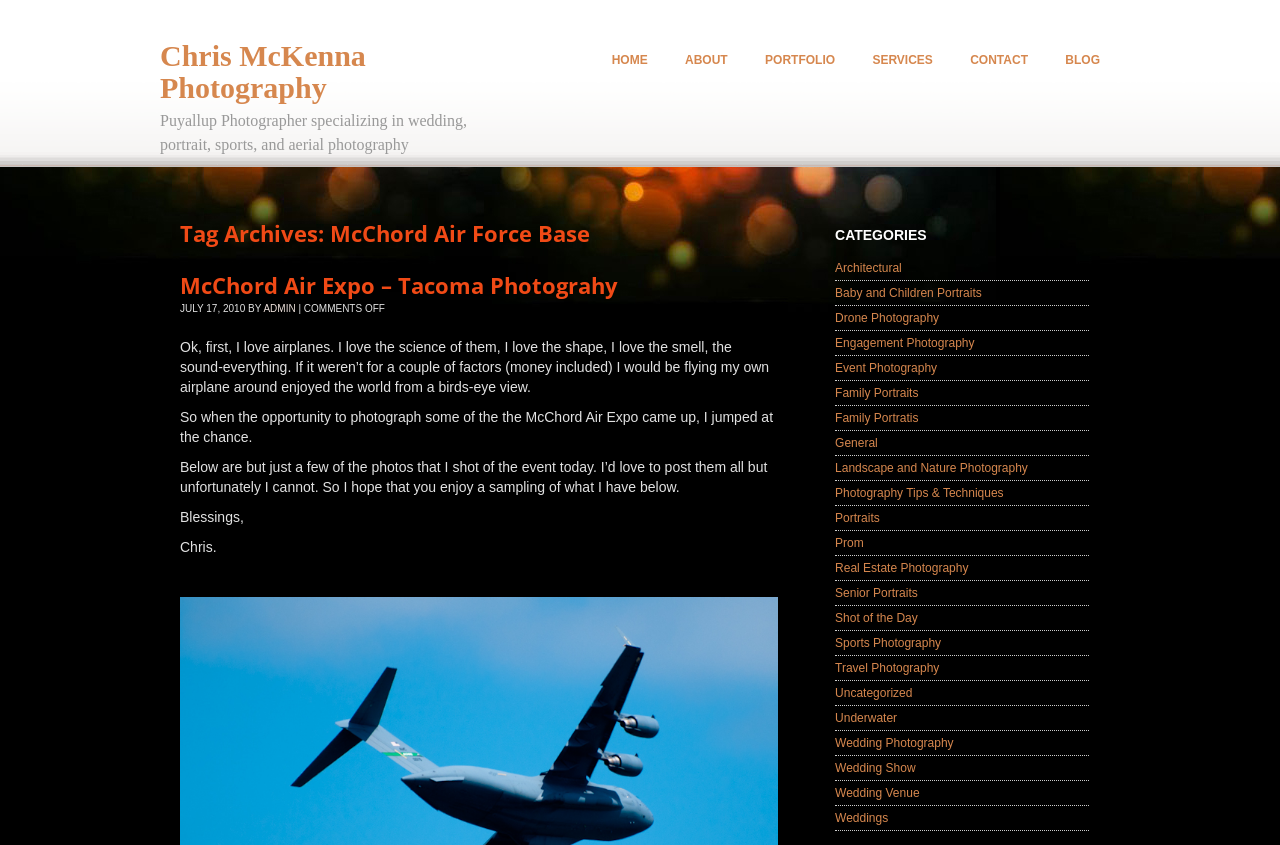Give an in-depth explanation of the webpage layout and content.

This webpage is about Chris McKenna Photography, with a focus on McChord Air Force Base. At the top, there is a heading with the photographer's name and a brief description of their specialization. Below this, there is a navigation menu with links to different sections of the website, including HOME, ABOUT, PORTFOLIO, SERVICES, CONTACT, and BLOG.

The main content of the page is a blog post about the McChord Air Expo, with a heading that indicates it's a tag archive for McChord Air Force Base. The post includes a brief introduction to the event, followed by a few paragraphs of text describing the photographer's experience and enthusiasm for airplanes. There are no images on this page, but the text suggests that there are photos of the event that the photographer would like to share.

To the right of the main content, there is a sidebar with a heading labeled "CATEGORIES". This section contains a list of links to different categories of photography, including Architectural, Baby and Children Portraits, Drone Photography, and many others.

Overall, the webpage has a clean and organized layout, with a clear focus on the photographer's work and expertise.